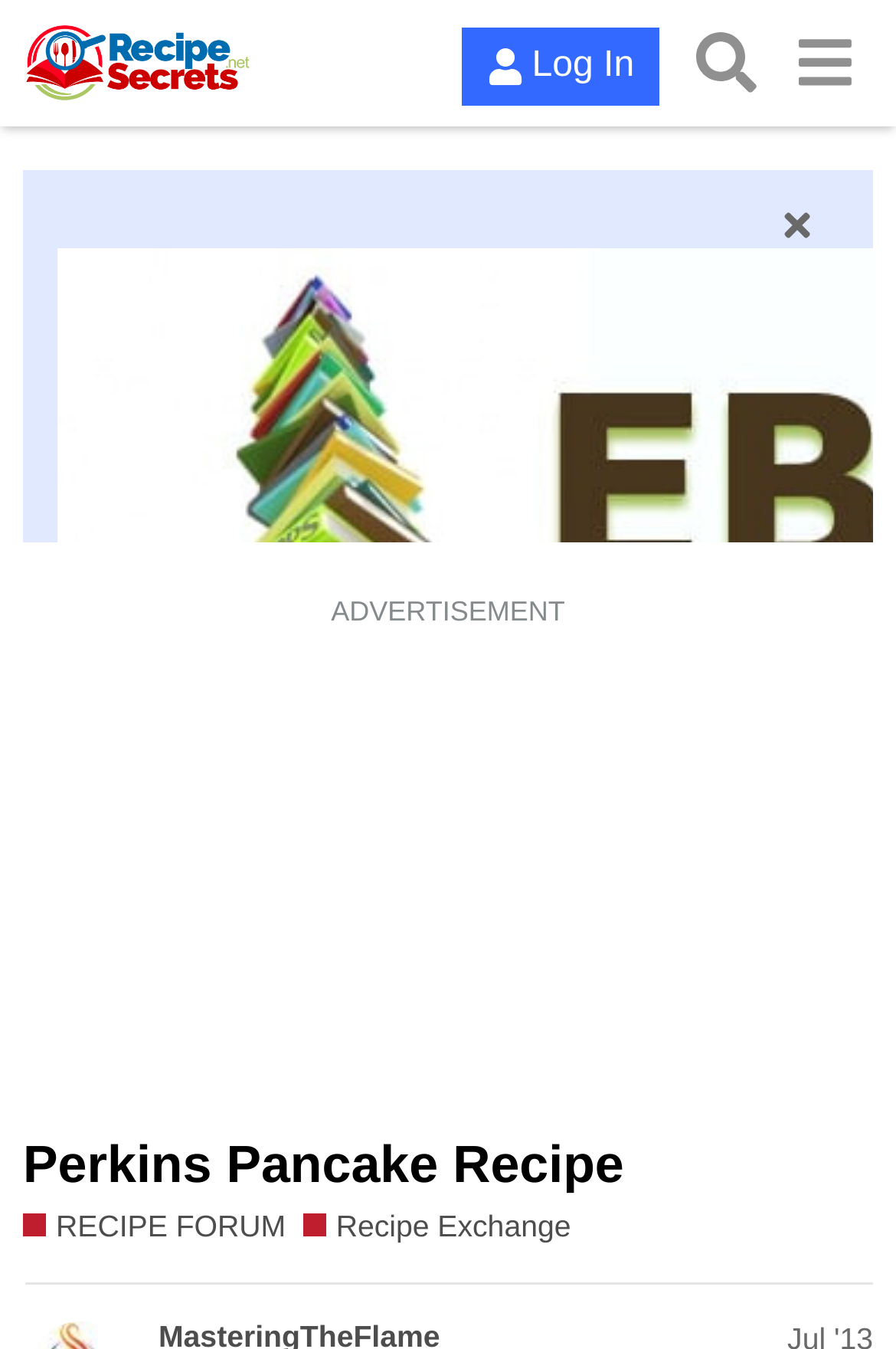How many buttons are there in the top navigation bar?
Using the image, give a concise answer in the form of a single word or short phrase.

4